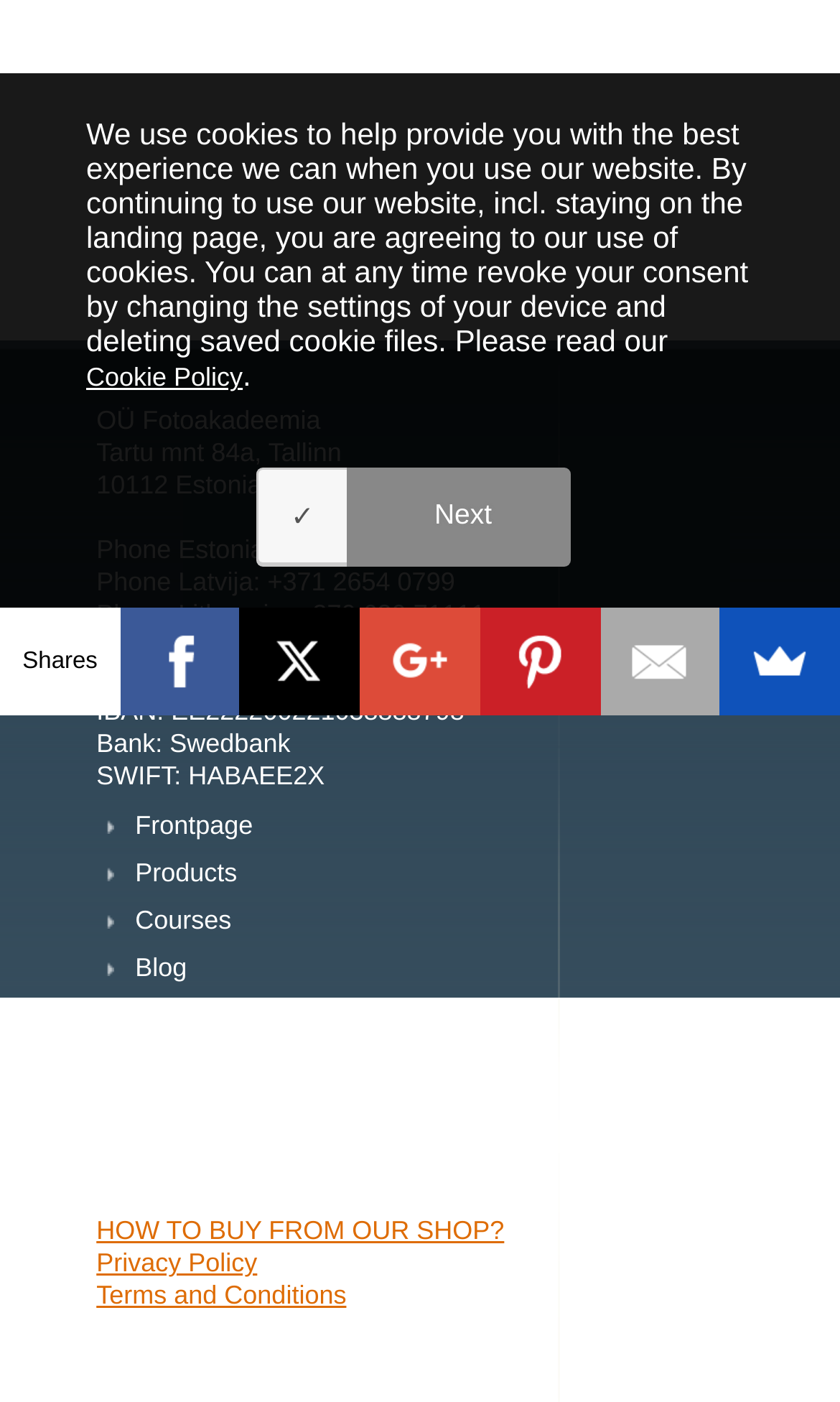Provide the bounding box coordinates for the specified HTML element described in this description: "Terms and Conditions". The coordinates should be four float numbers ranging from 0 to 1, in the format [left, top, right, bottom].

[0.115, 0.913, 0.412, 0.934]